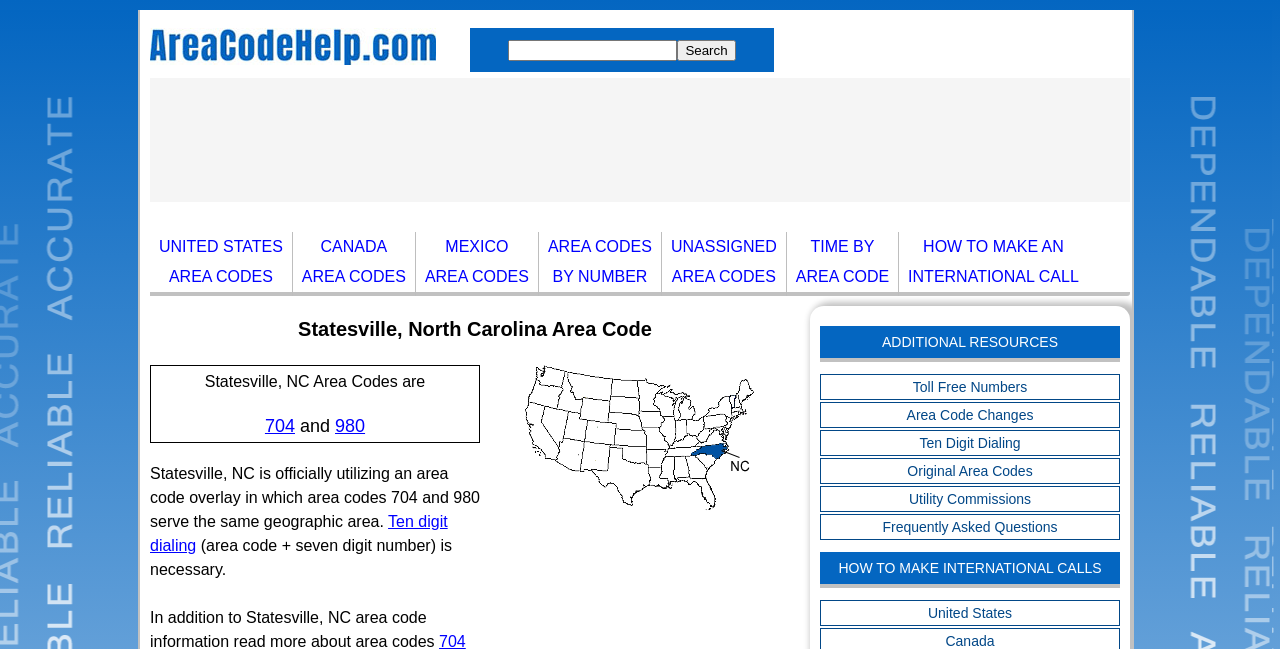What is the purpose of ten digit dialing?
Please ensure your answer to the question is detailed and covers all necessary aspects.

The webpage states that ten digit dialing, which consists of an area code plus a seven digit number, is necessary for making calls in Statesville, NC.